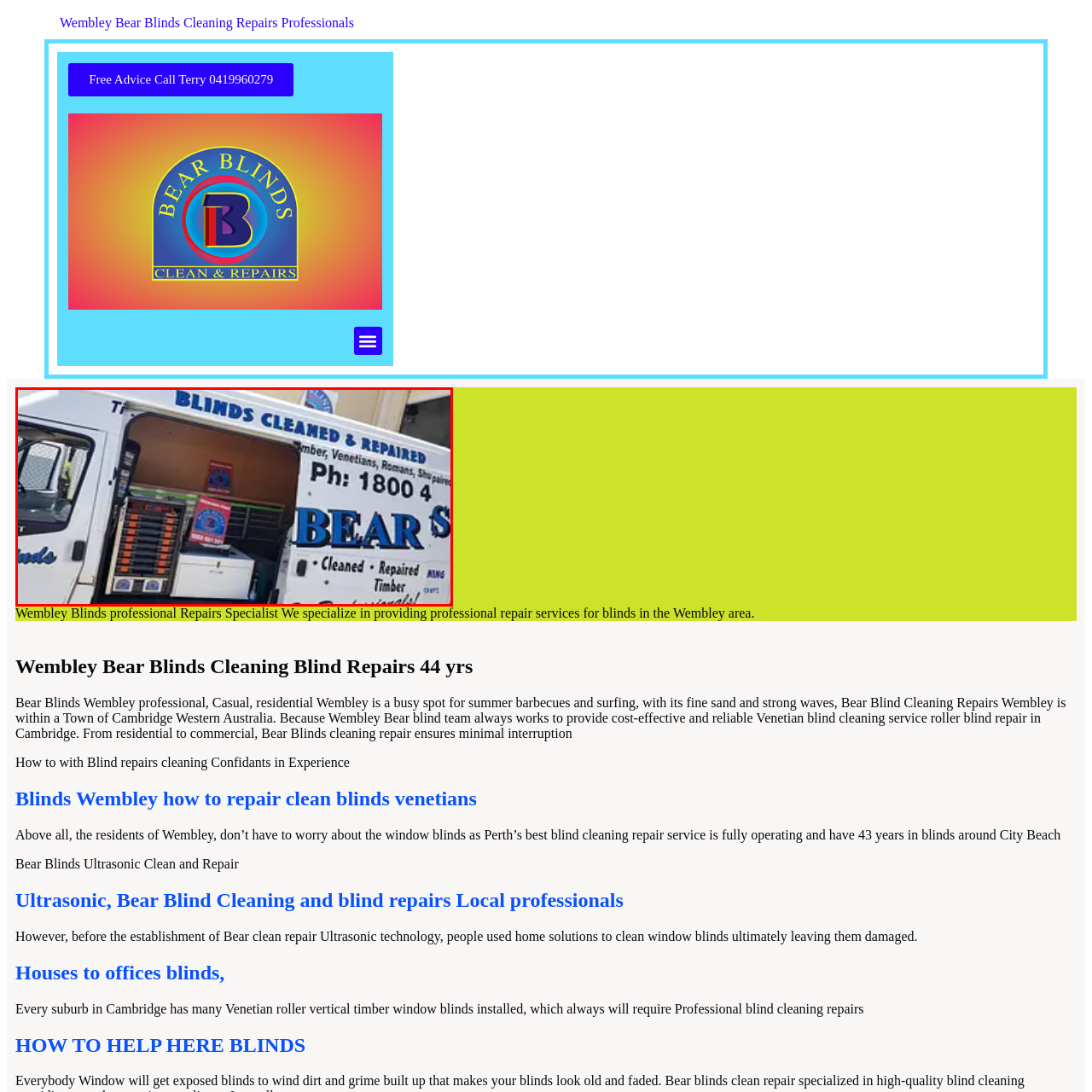Elaborate on the visual content inside the red-framed section with detailed information.

The image showcases the interior of a service van belonging to Wembley Bear Blinds, a company specializing in cleaning and repairing various types of blinds, including timber, Venetians, Romans, and sheer panel blinds. The van is prominently marked with the text "BLINDS CLEANED & REPAIRED," along with the company name, "BEAR," in bold, eye-catching letters. Visible within the van are tools and equipment arranged neatly, indicating readiness for service. Posters with contact information are displayed prominently, including a phone number for scheduling services. This image highlights the professionalism and dedication of the Bear Blinds team, emphasizing their commitment to providing quality repair services within the Wembley area, which is known for its busy, outdoor summer activities.